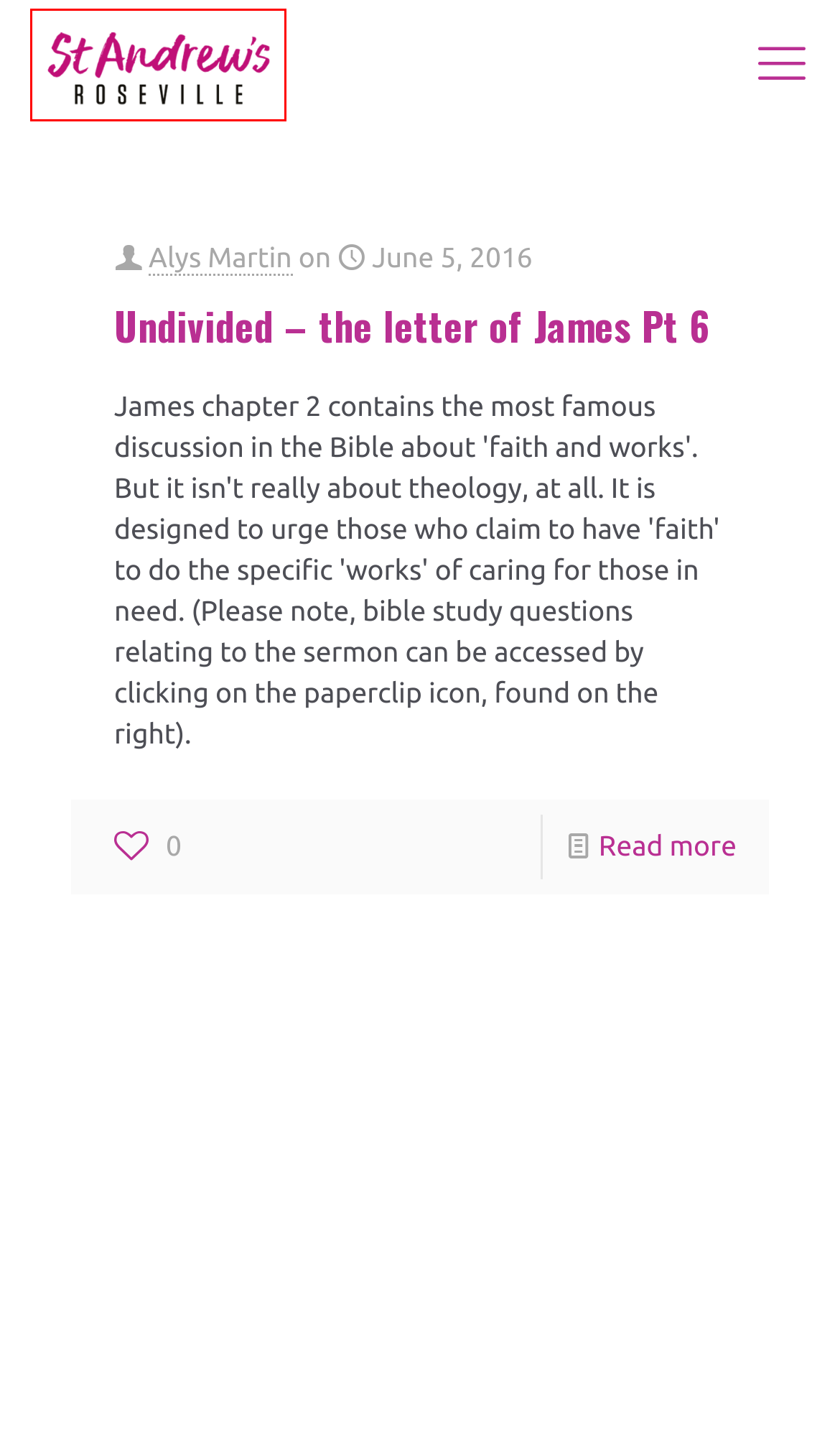Look at the screenshot of the webpage and find the element within the red bounding box. Choose the webpage description that best fits the new webpage that will appear after clicking the element. Here are the candidates:
A. Undivided – the letter of James Pt 6 – St Andrews Roseville
B. About us – St Andrews Roseville
C. Alys Martin – St Andrews Roseville
D. Groups – St Andrews Roseville
E. Kids Space Home – St Andrews Roseville
F. Calendar – St Andrews Roseville
G. St Andrews Roseville – Growing Disciples of Jesus Christ
H. Sermons – St Andrews Roseville

G